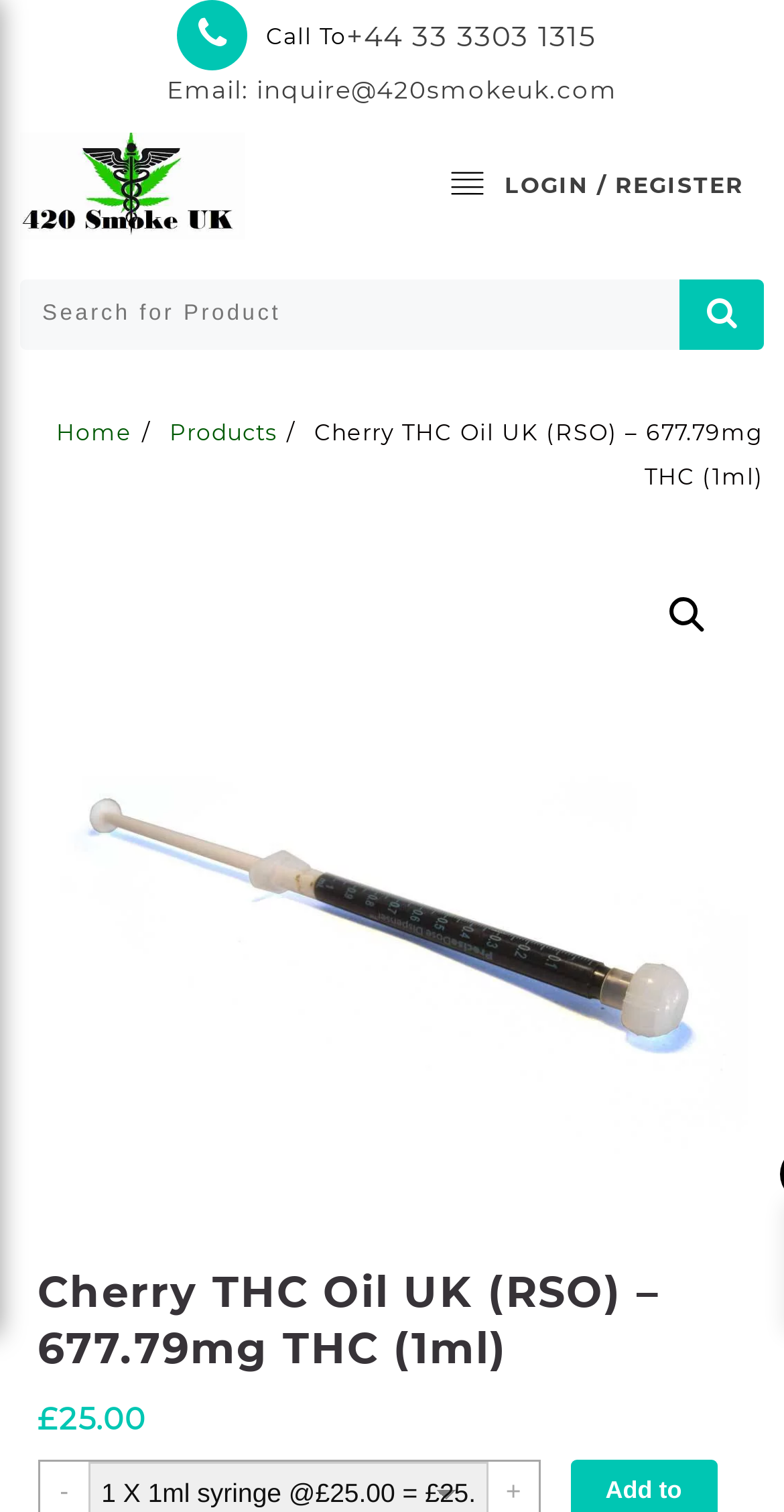How many navigation links are there in the breadcrumb section?
Make sure to answer the question with a detailed and comprehensive explanation.

I found the navigation links by looking at the breadcrumb section, where it says 'Home', 'Products', and the current product name, which are all links.